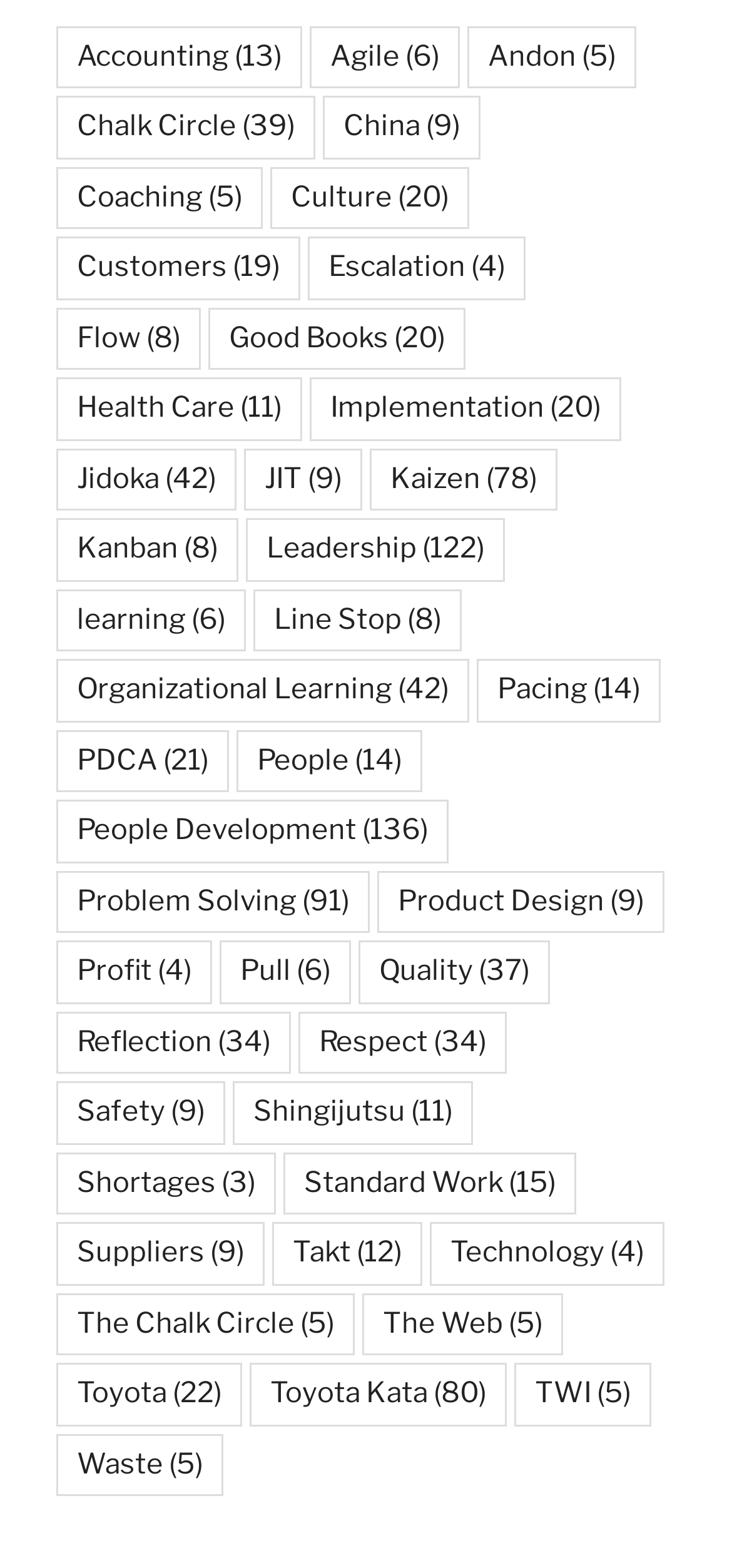What is the second topic from the top?
Refer to the image and answer the question using a single word or phrase.

Agile